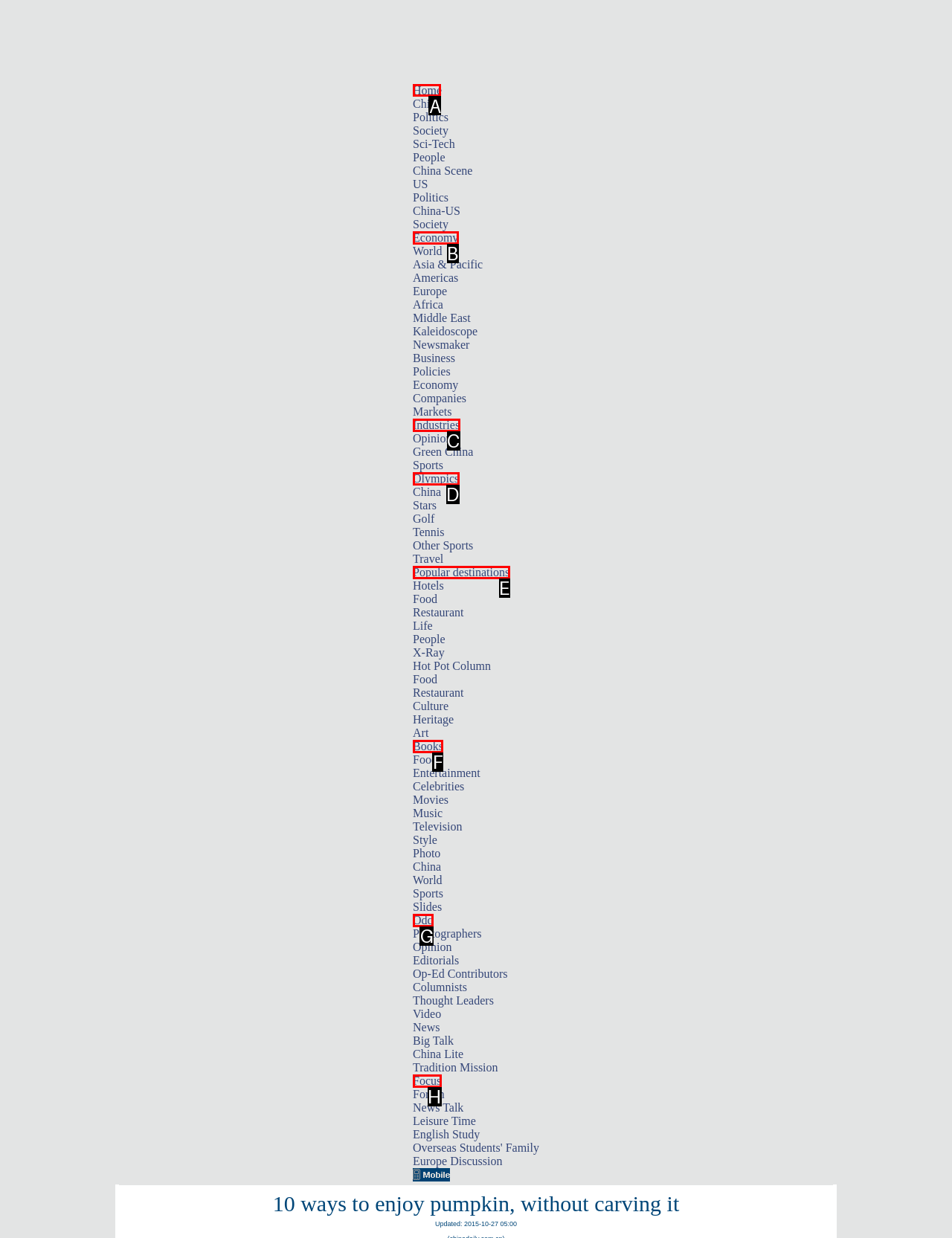Identify the HTML element you need to click to achieve the task: Check the 'Account' link. Respond with the corresponding letter of the option.

None